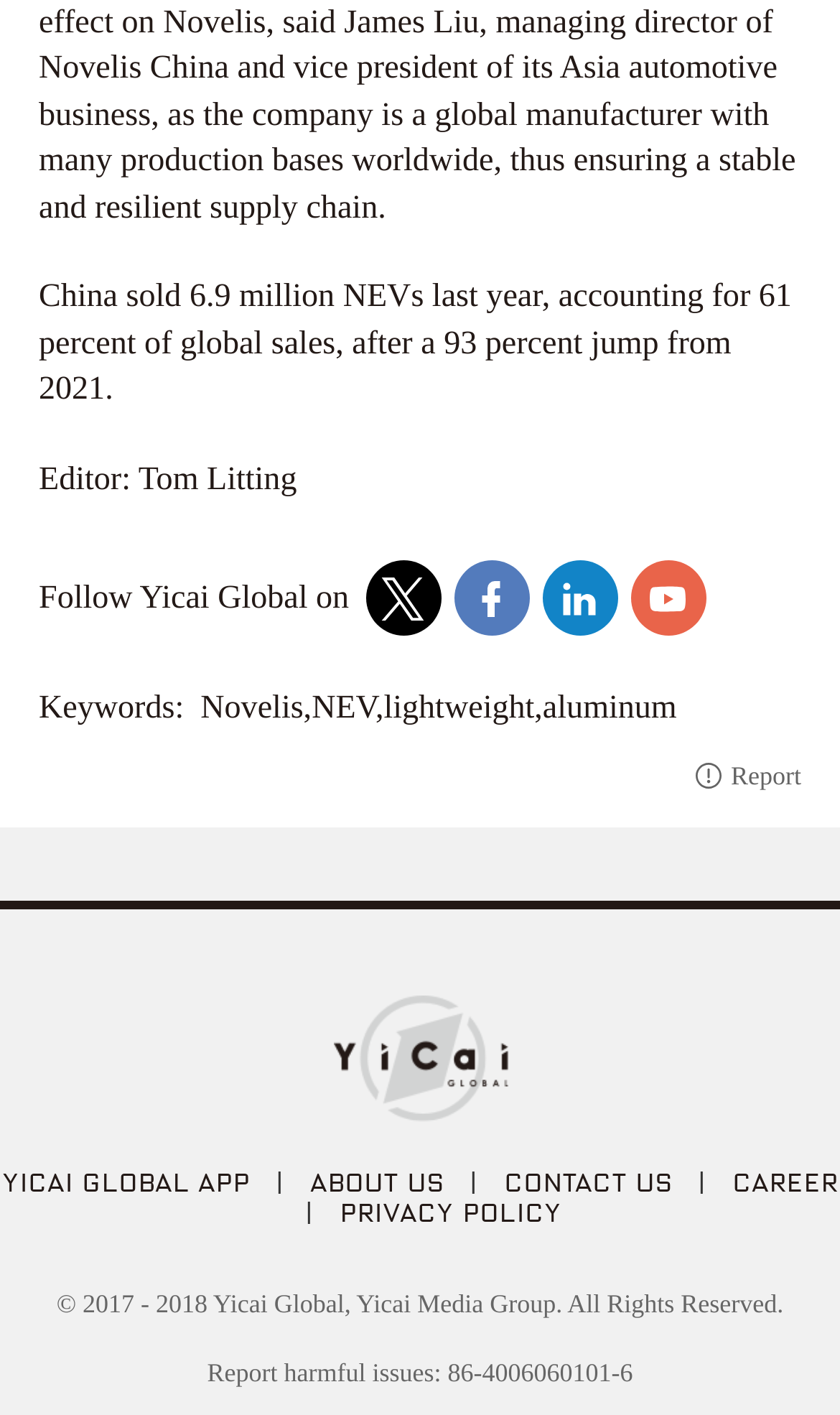What is the purpose of the 'Report' link?
Craft a detailed and extensive response to the question.

The 'Report' link is likely used to report issues or problems, as it is a common functionality in websites to allow users to report harmful or inappropriate content.